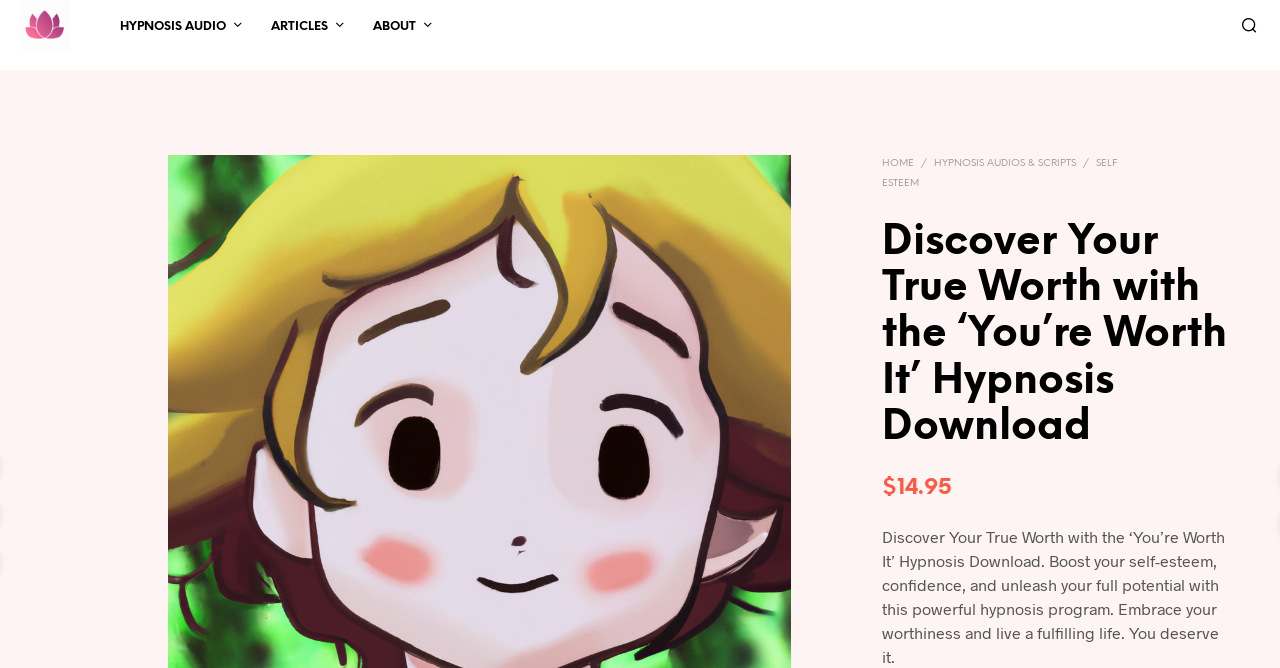Extract the primary headline from the webpage and present its text.

Discover Your True Worth with the ‘You’re Worth It’ Hypnosis Download